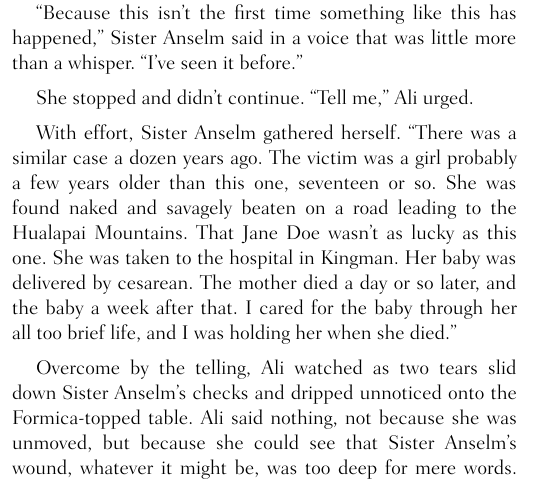What is symbolized by Sister Anselm's emotional tears?
Answer the question using a single word or phrase, according to the image.

The weight of her experiences